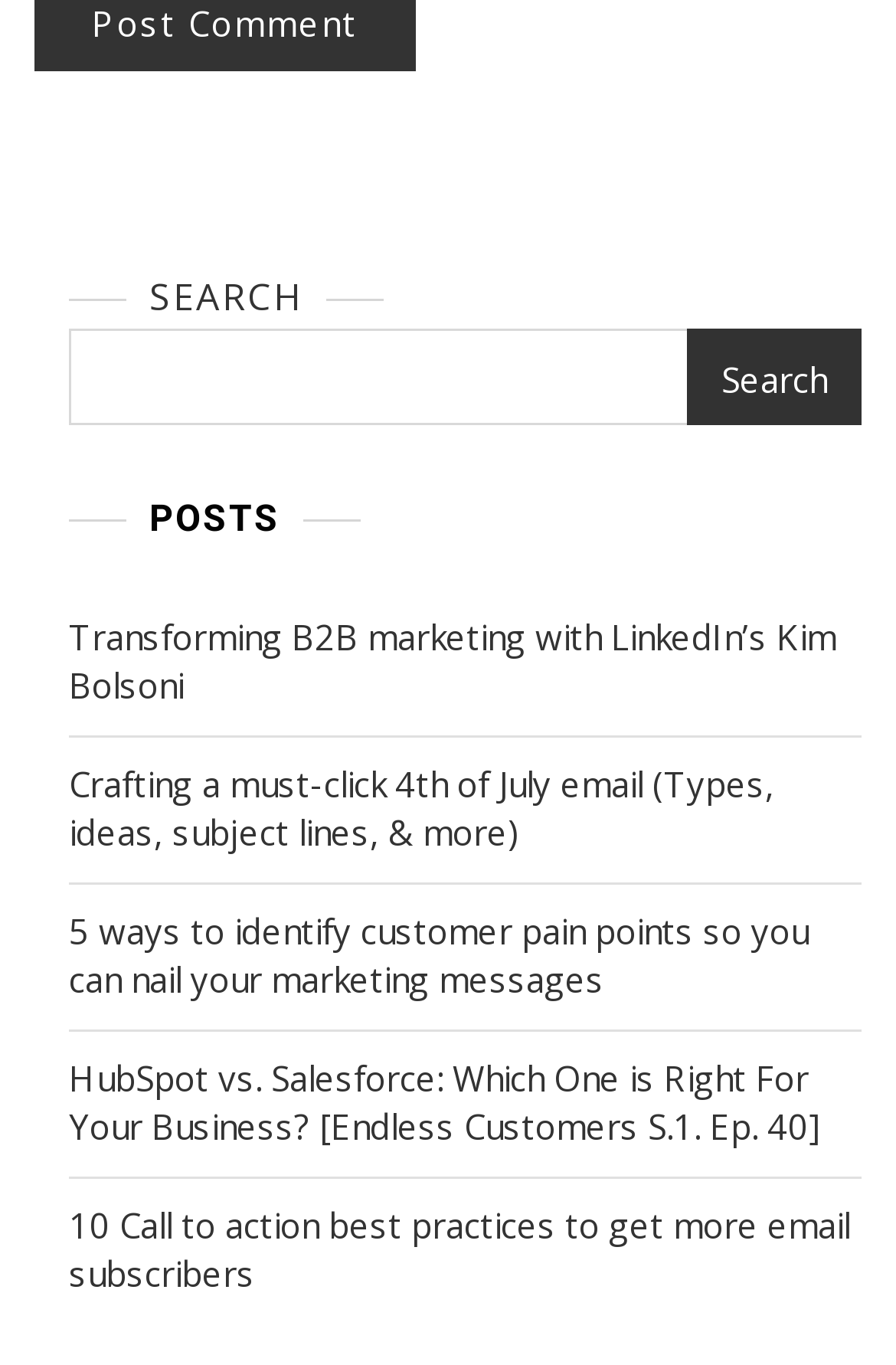What is the purpose of the search box?
Please provide a comprehensive answer based on the visual information in the image.

The search box is located at the top of the webpage with a 'SEARCH' label and a button with the text 'Search'. This suggests that the search box is used to search for posts on the webpage.